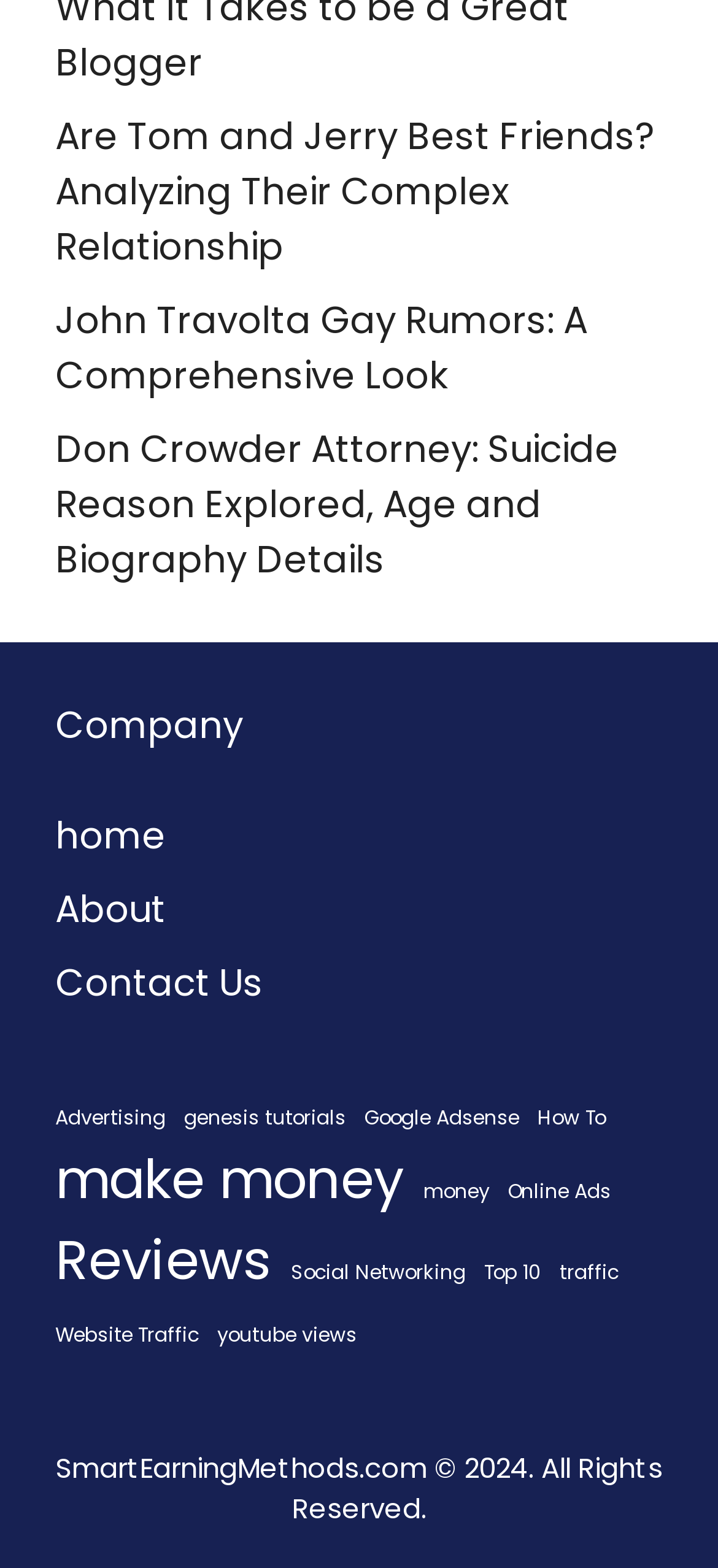Use one word or a short phrase to answer the question provided: 
How many links are there in the 'Company' section?

3